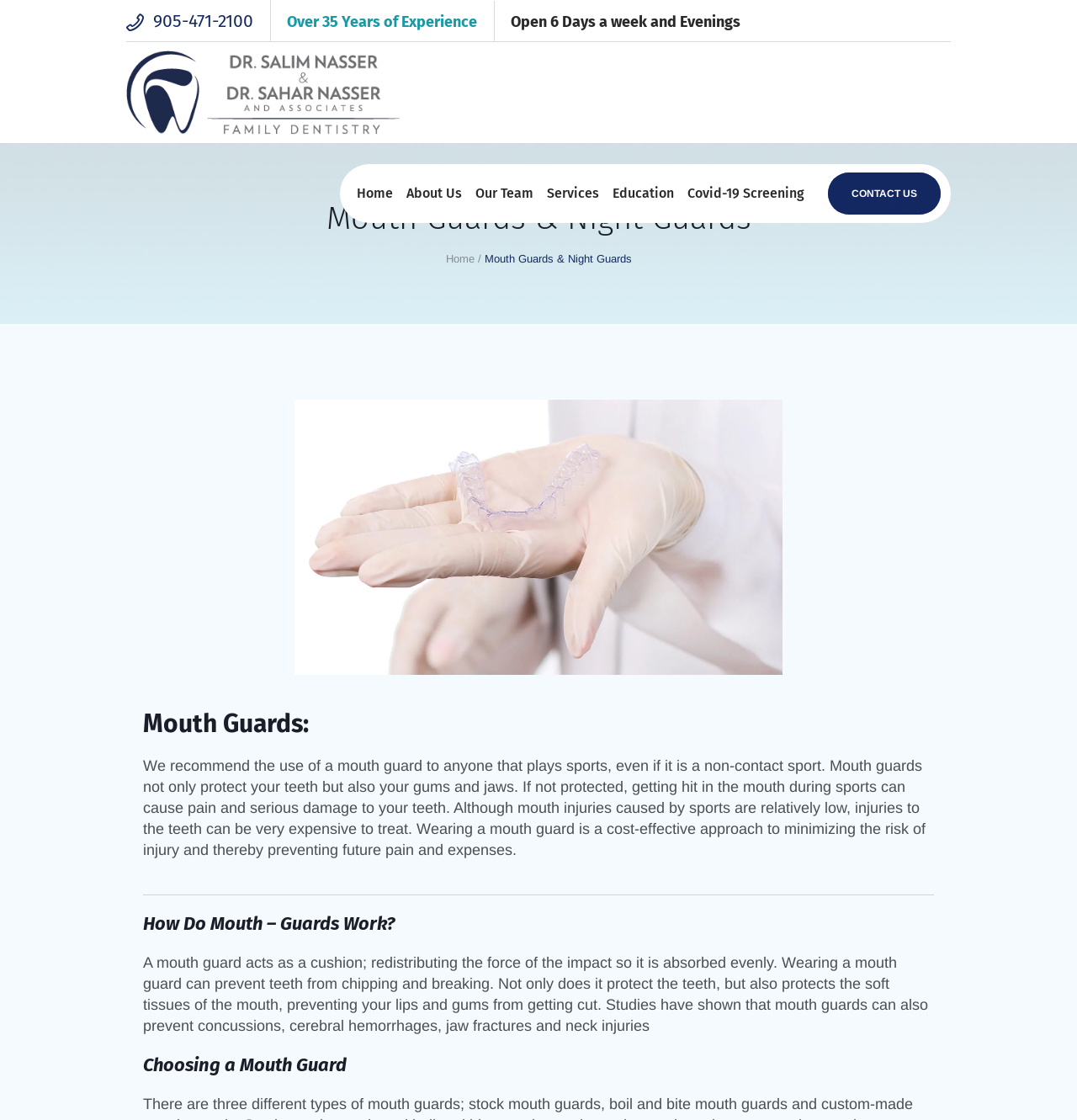What is the purpose of a mouth guard?
Please respond to the question with a detailed and informative answer.

I found this information by reading the StaticText element 'We recommend the use of a mouth guard to anyone that plays sports, even if it is a non-contact sport. Mouth guards not only protect your teeth but also your gums and jaws.' which is located in the middle of the webpage.